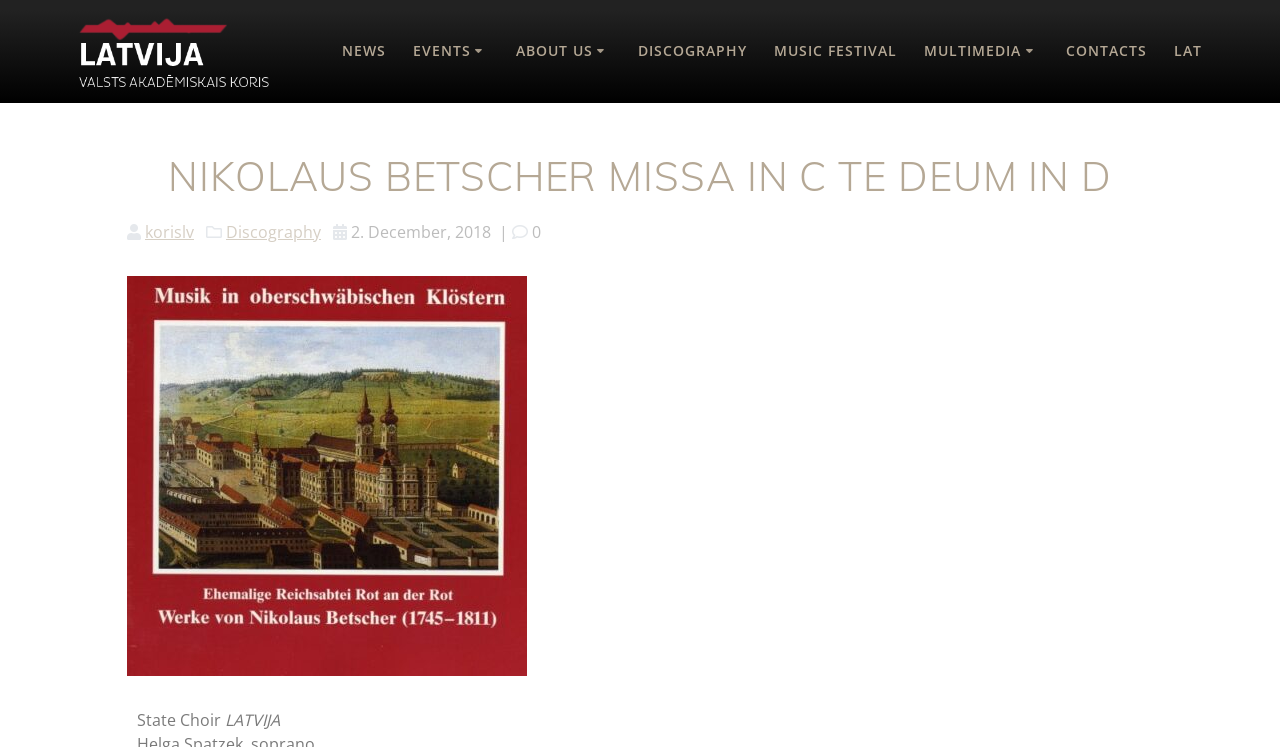How many links are there under the 'EVENTS' section?
Based on the screenshot, provide your answer in one word or phrase.

2